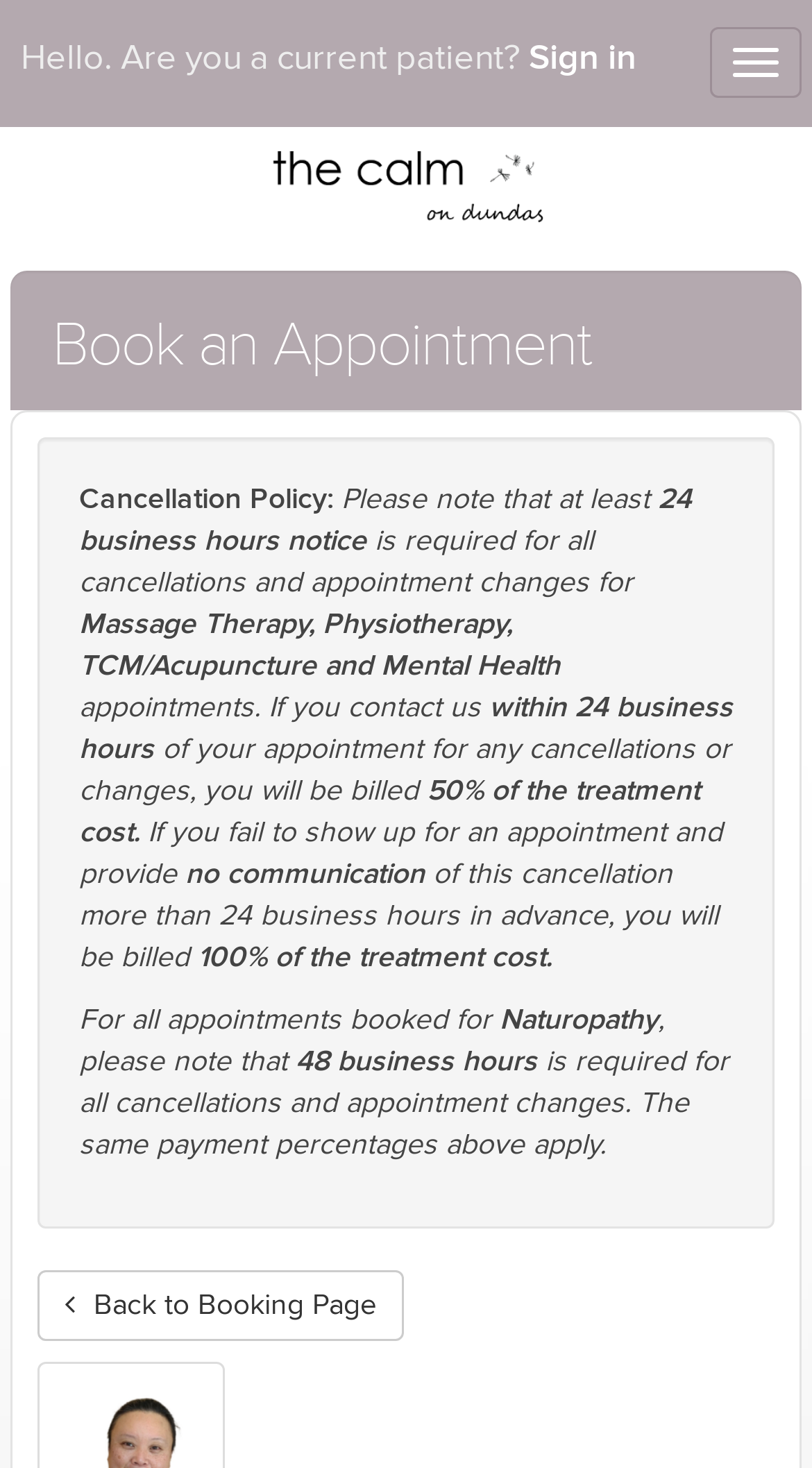What is the name of the organization?
Offer a detailed and full explanation in response to the question.

I found the name of the organization by looking at the link element with the text 'The Calm on Dundas Inc.' which is located at the top of the page, indicating that it is the title of the organization.